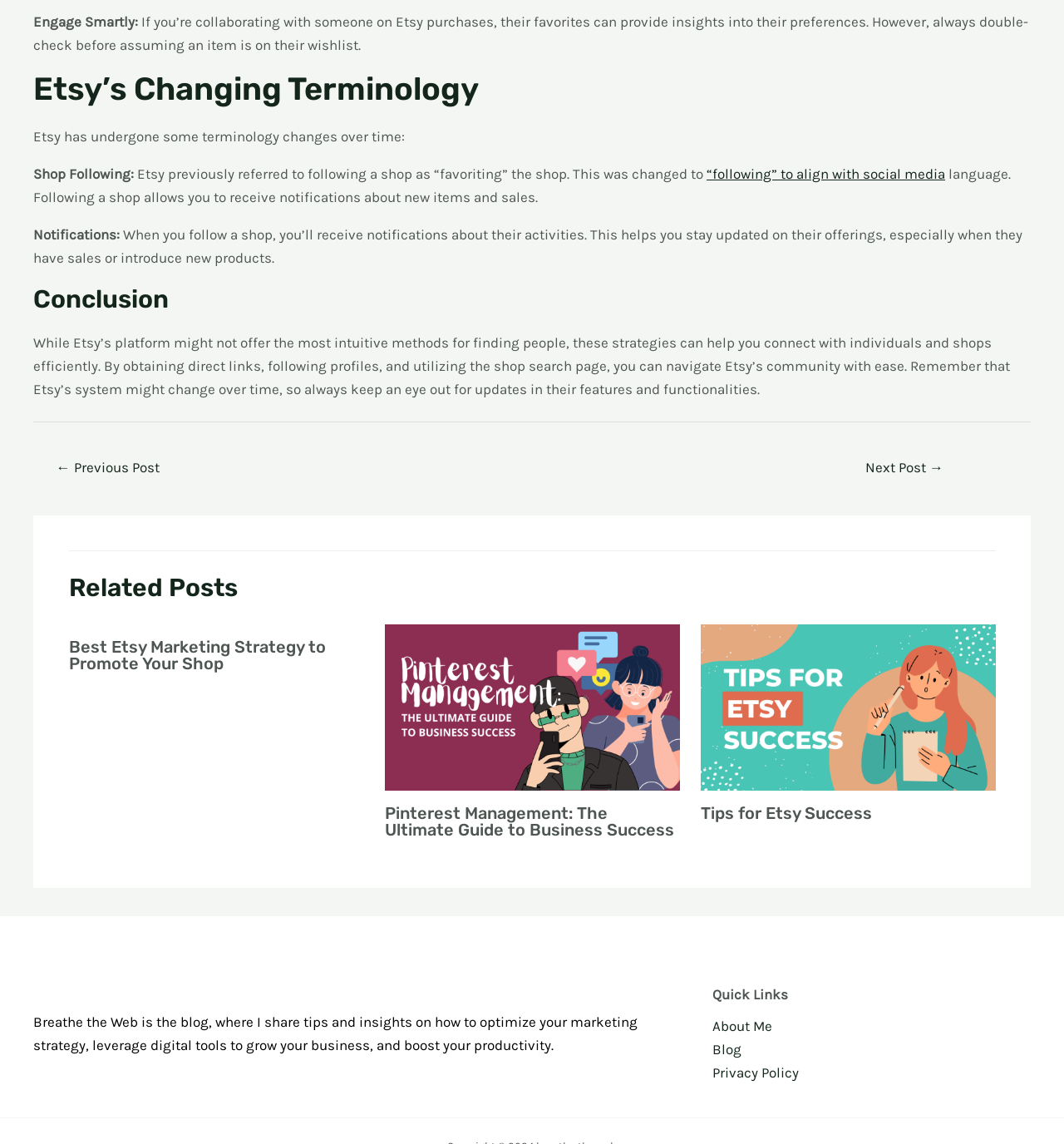What happens when you follow a shop on Etsy?
Please answer the question as detailed as possible based on the image.

According to the webpage, when you follow a shop on Etsy, you'll receive notifications about their activities, which helps you stay updated on their offerings, especially when they have sales or introduce new products.